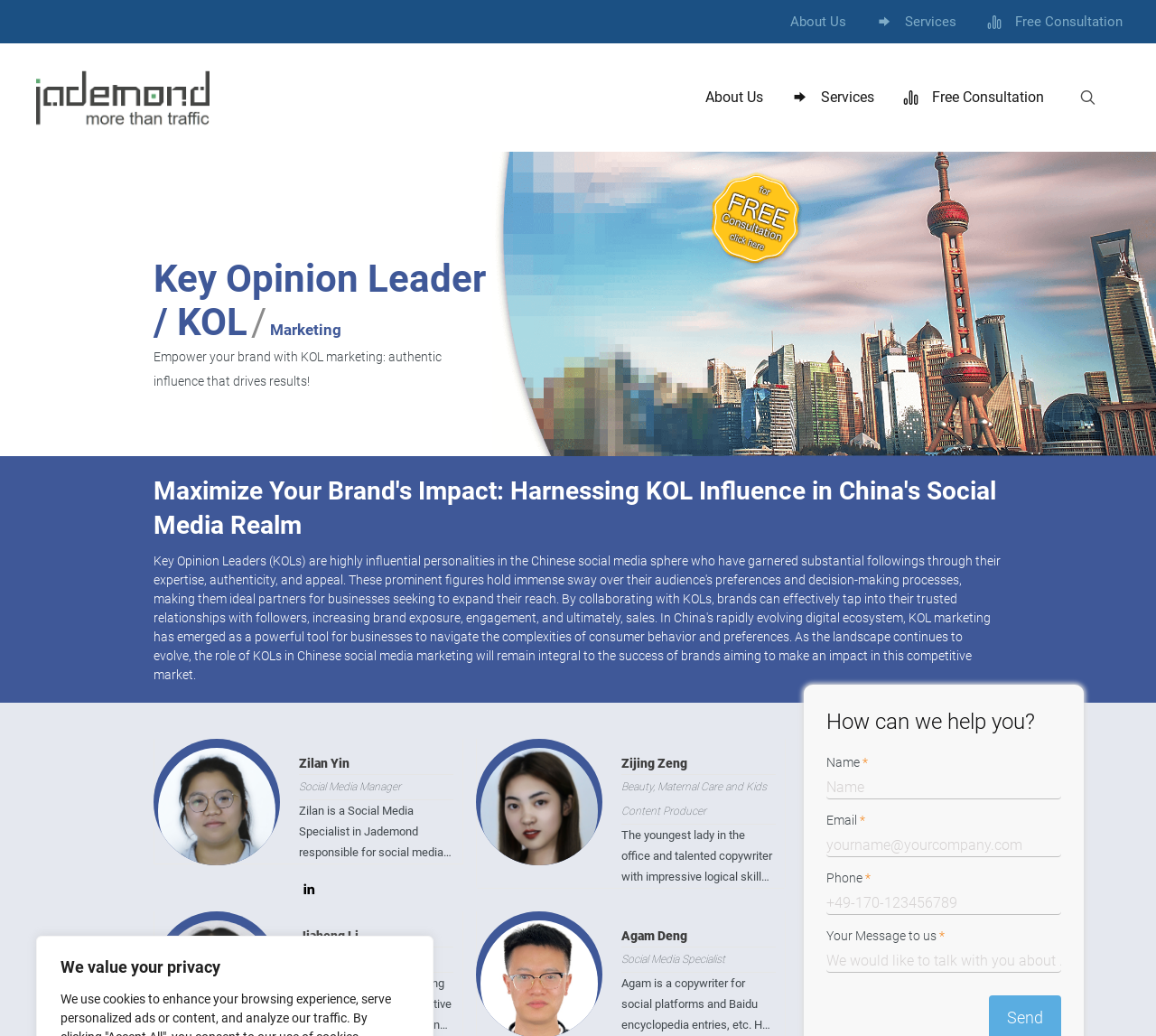Please specify the bounding box coordinates of the clickable region to carry out the following instruction: "Click About Us". The coordinates should be four float numbers between 0 and 1, in the format [left, top, right, bottom].

[0.67, 0.0, 0.745, 0.042]